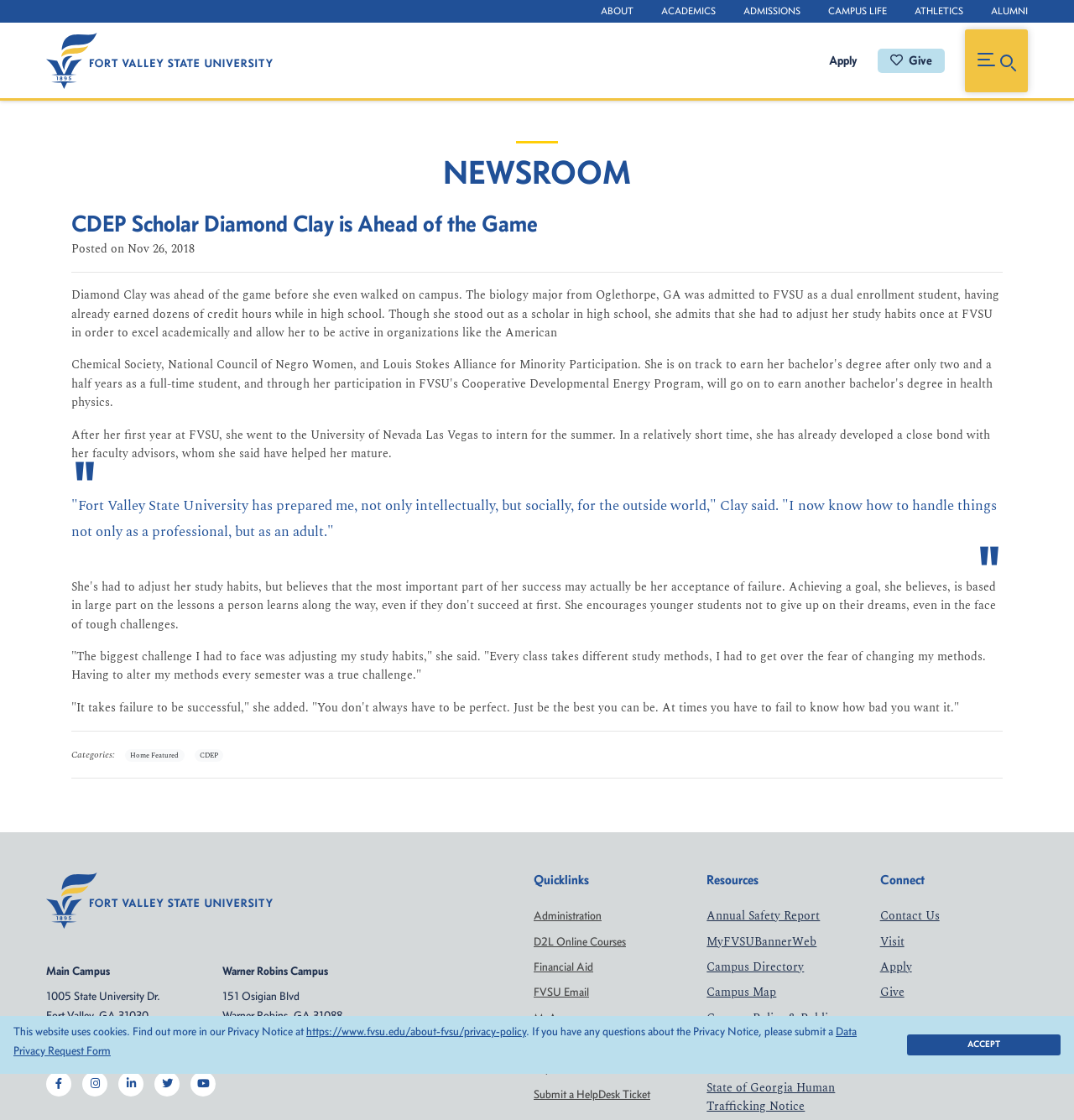What is the name of the university?
Please answer the question with a detailed and comprehensive explanation.

The name of the university can be found in the top-left corner of the webpage, where it is written as 'Fort Valley State University' in the navigation section.